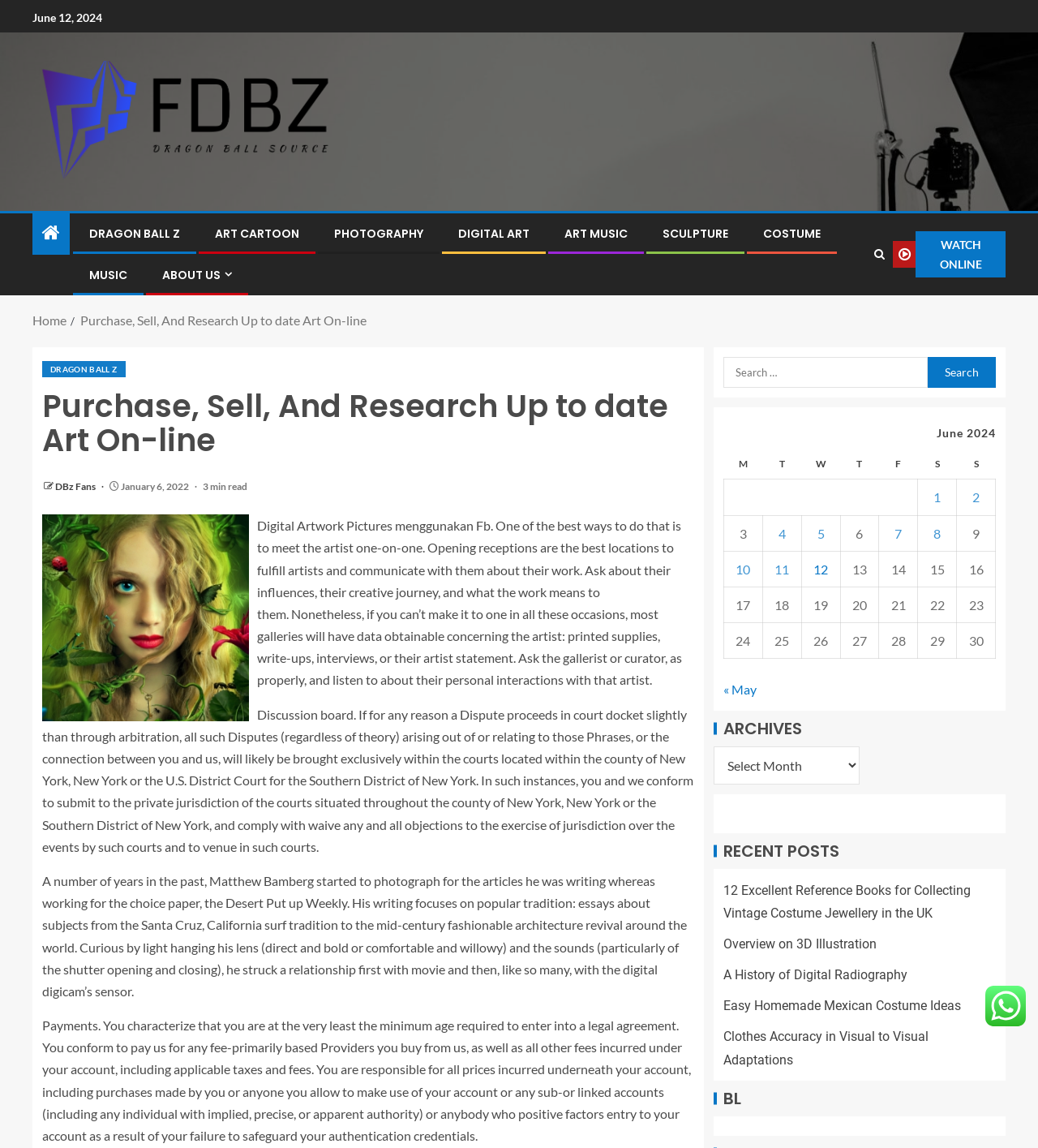What type of art is mentioned in the article?
Could you answer the question with a detailed and thorough explanation?

The article mentions 'Digital Artwork Pictures' and discusses the work of an artist who uses digital cameras, indicating that the type of art being referred to is digital art.